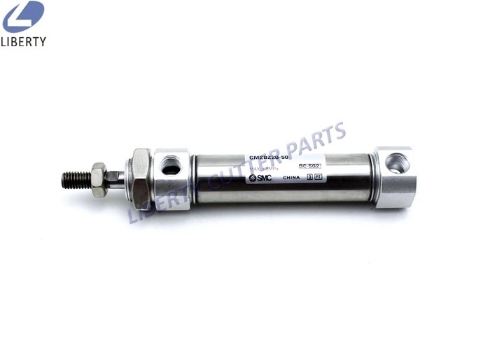Where is the GTXL Cutter Parts No 376500231 manufactured?
Please provide a single word or phrase based on the screenshot.

China